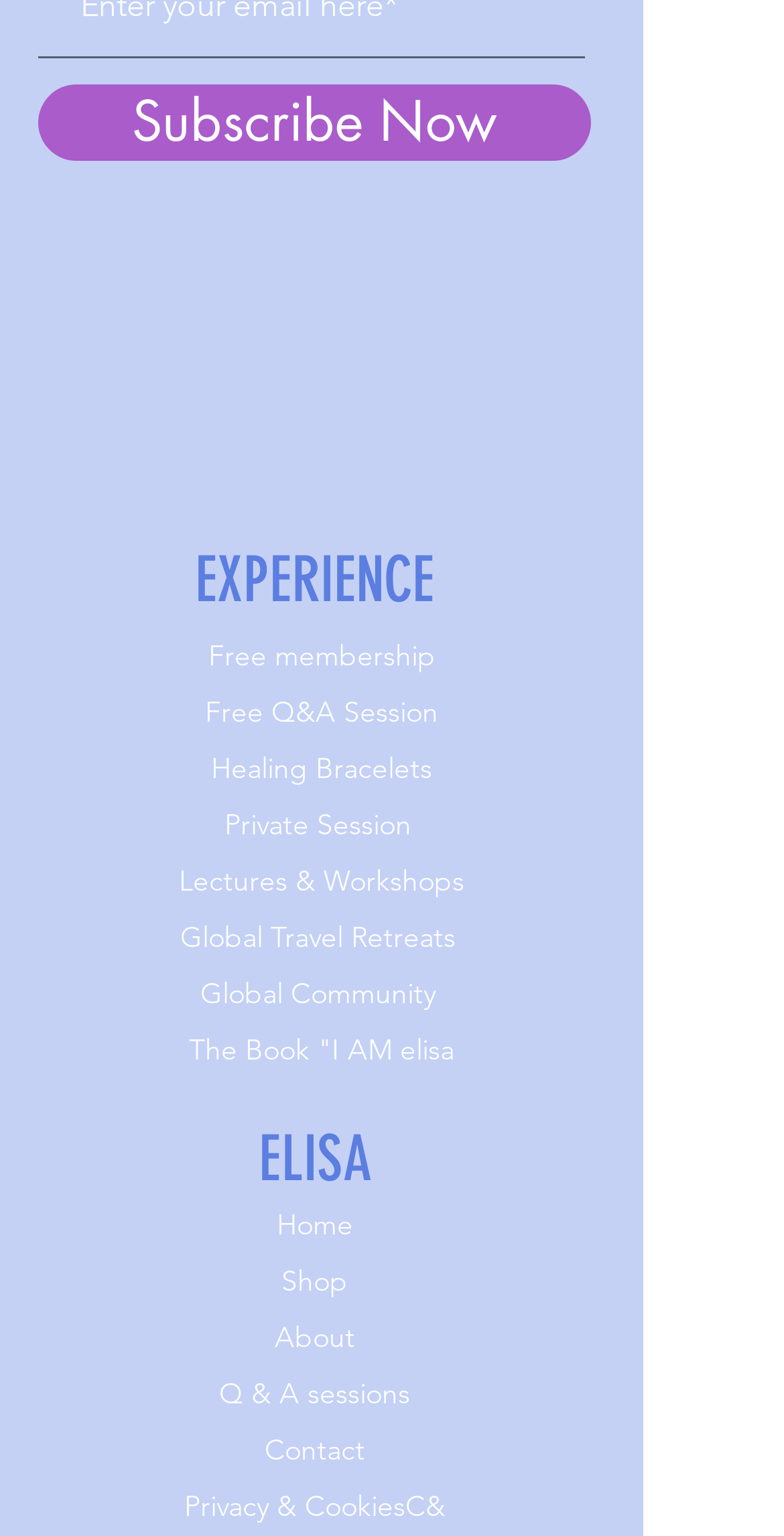Please identify the bounding box coordinates of the clickable area that will allow you to execute the instruction: "Visit Facebook page".

[0.033, 0.191, 0.262, 0.308]